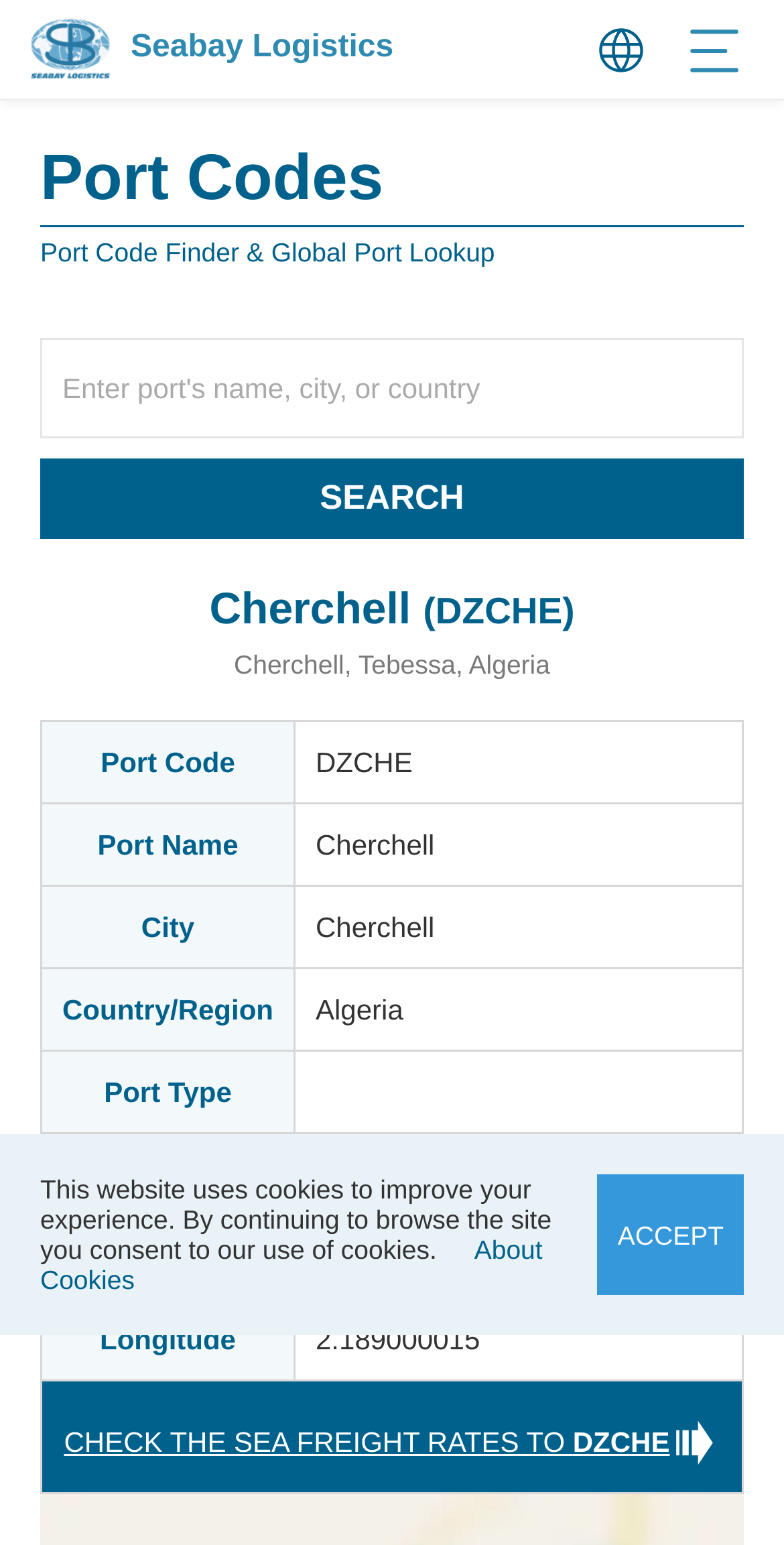What is the city of Cherchell Port?
Look at the screenshot and give a one-word or phrase answer.

Cherchell